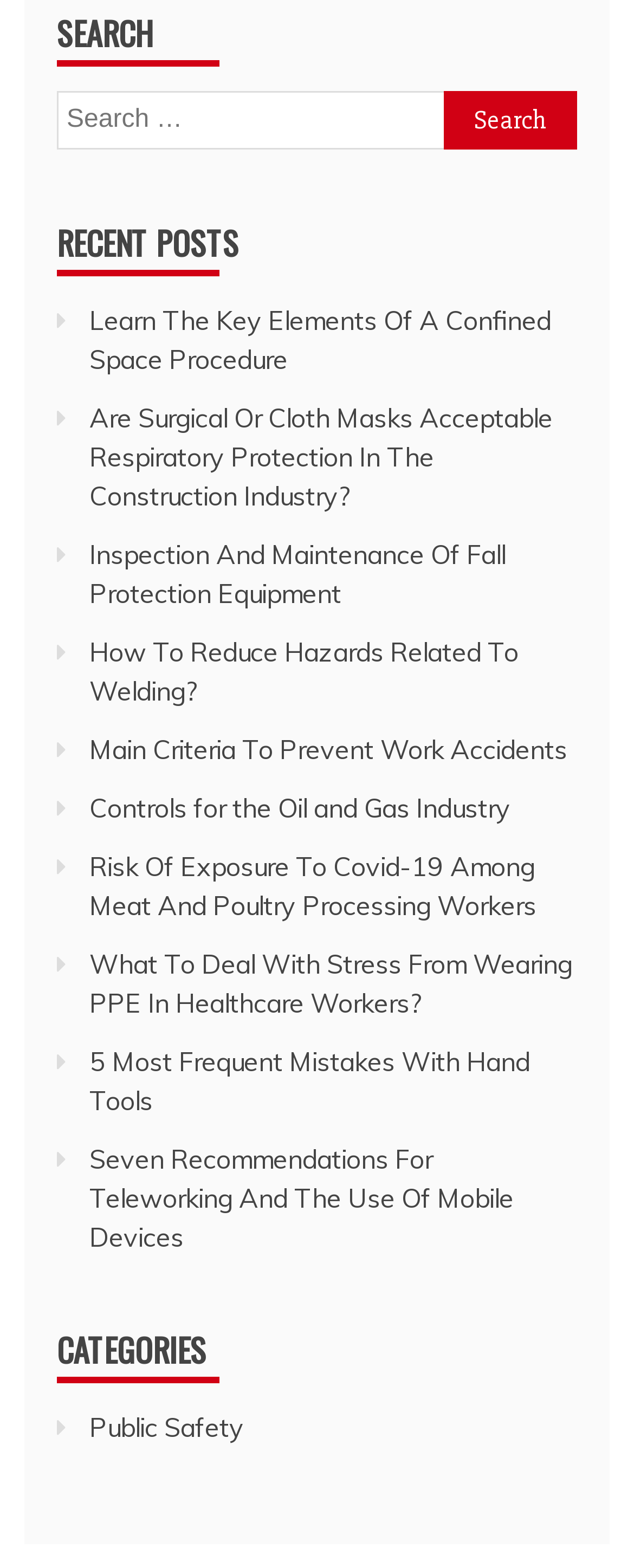Please determine the bounding box coordinates of the clickable area required to carry out the following instruction: "Read the article 'Learn The Key Elements Of A Confined Space Procedure'". The coordinates must be four float numbers between 0 and 1, represented as [left, top, right, bottom].

[0.141, 0.193, 0.869, 0.239]